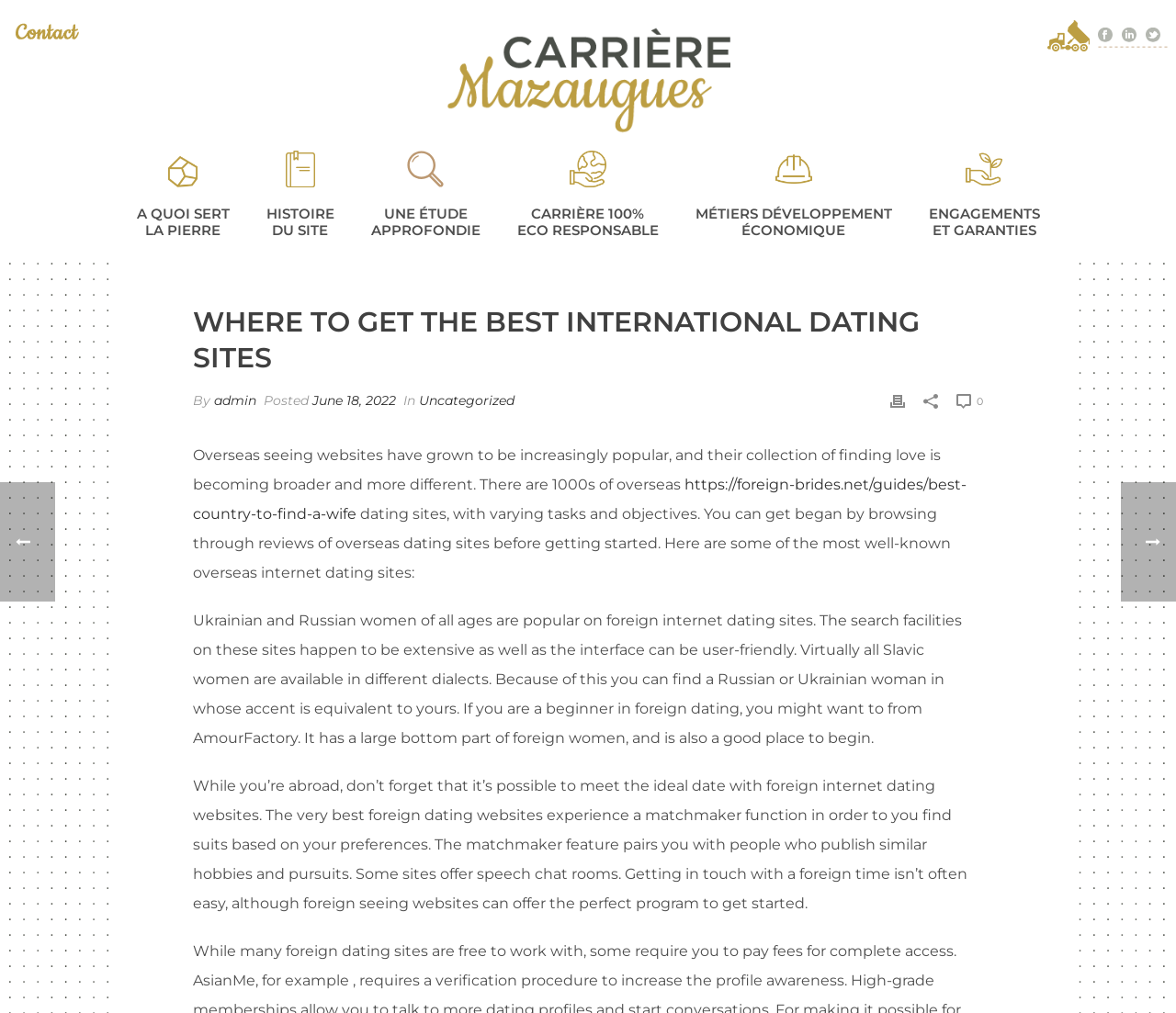Please give a succinct answer to the question in one word or phrase:
What type of women are popular on foreign dating sites?

Ukrainian and Russian women